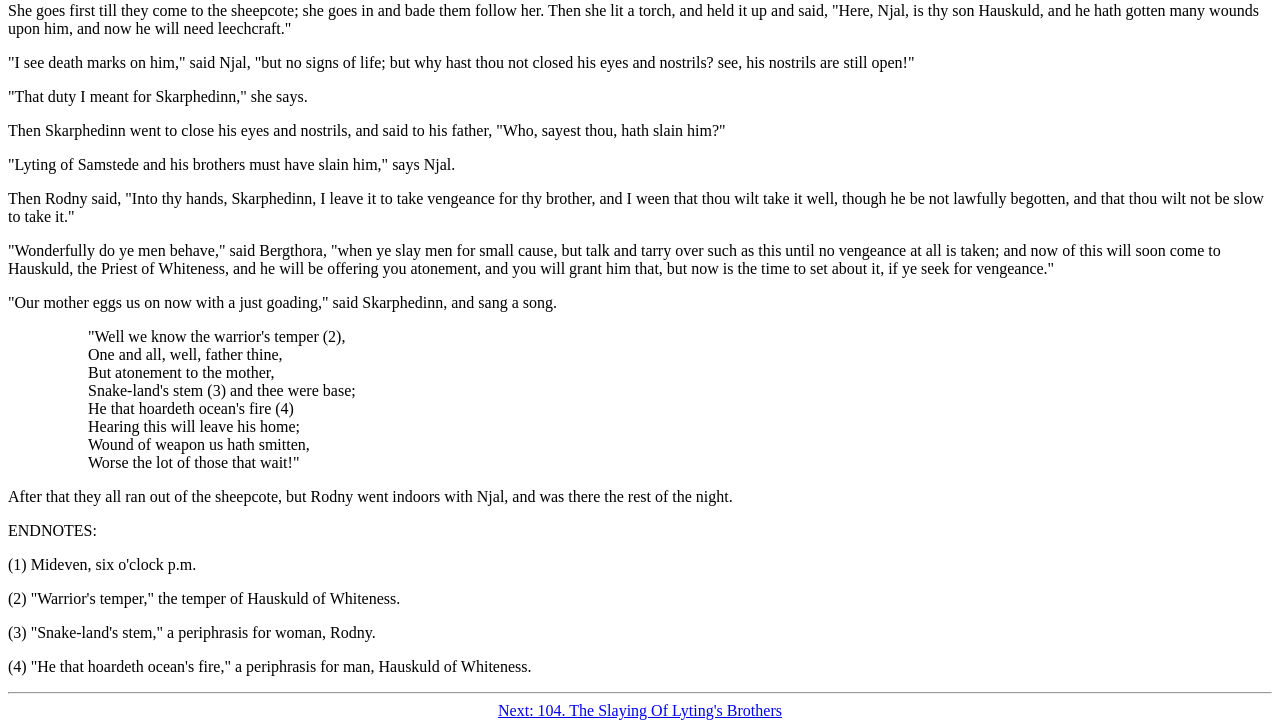Who is offering atonement to Njal?
Look at the screenshot and give a one-word or phrase answer.

Hauskuld, the Priest of Whiteness